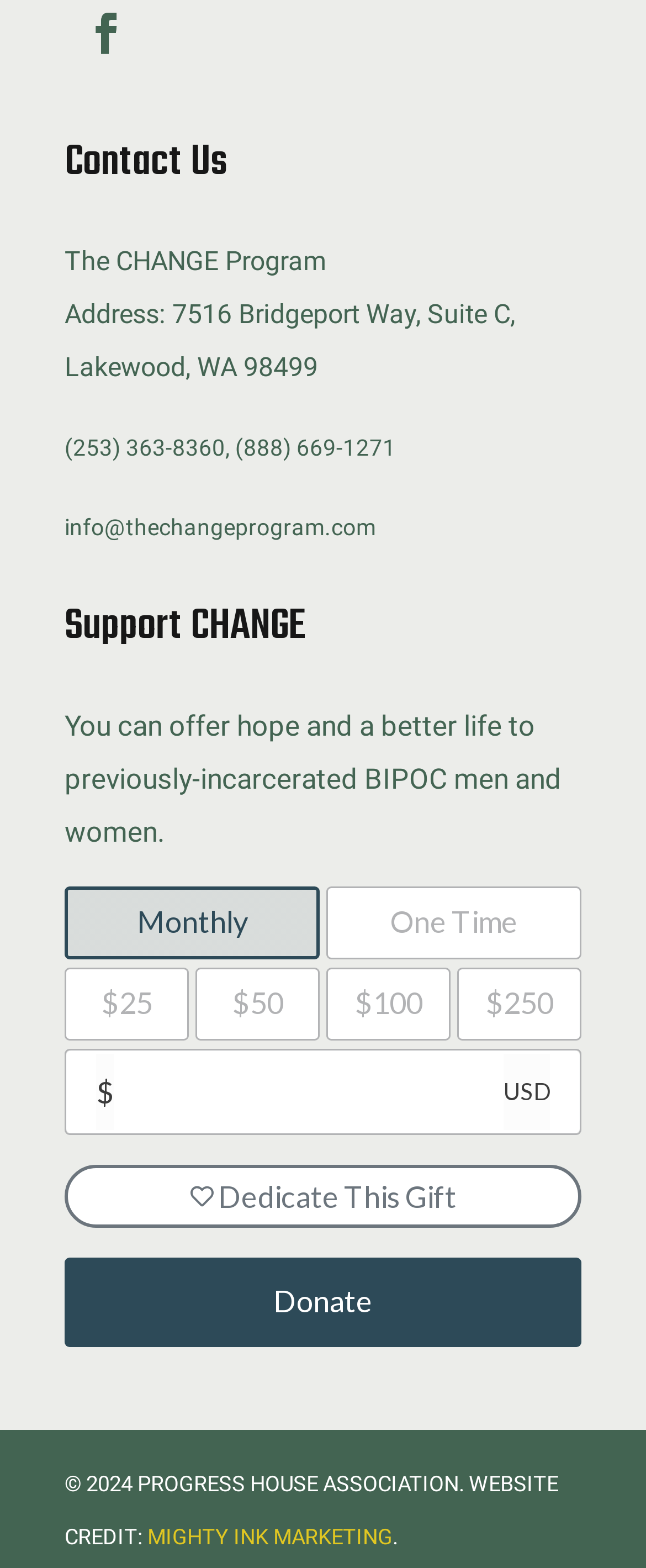With reference to the screenshot, provide a detailed response to the question below:
What are the two phone numbers provided?

I found the phone numbers by looking at the link element with the OCR text '(253) 363-8360, (888) 669-1271'.